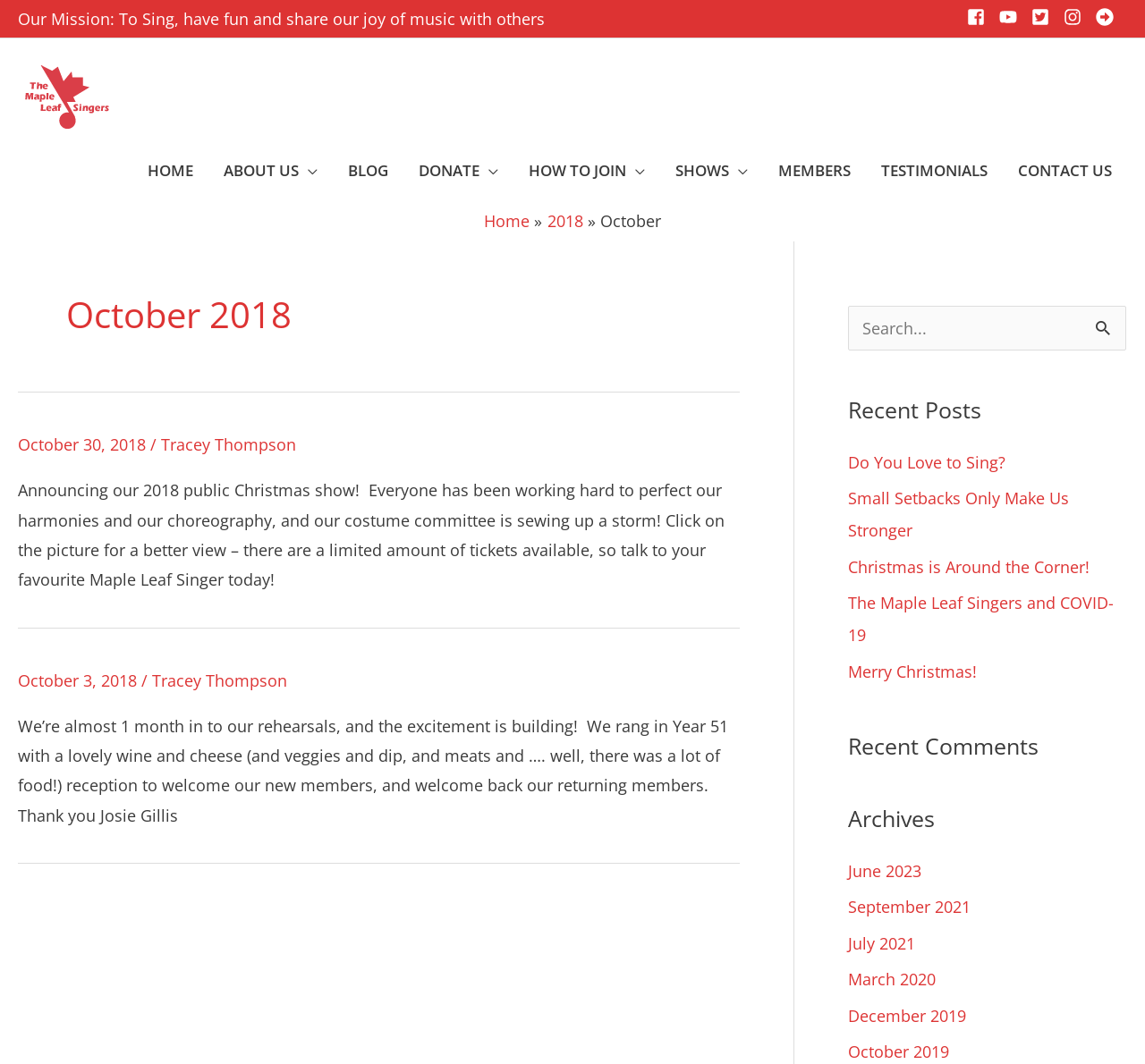Identify the bounding box coordinates for the UI element described as: "parent_node: Search for: name="s" placeholder="Search..."". The coordinates should be provided as four floats between 0 and 1: [left, top, right, bottom].

[0.741, 0.288, 0.984, 0.33]